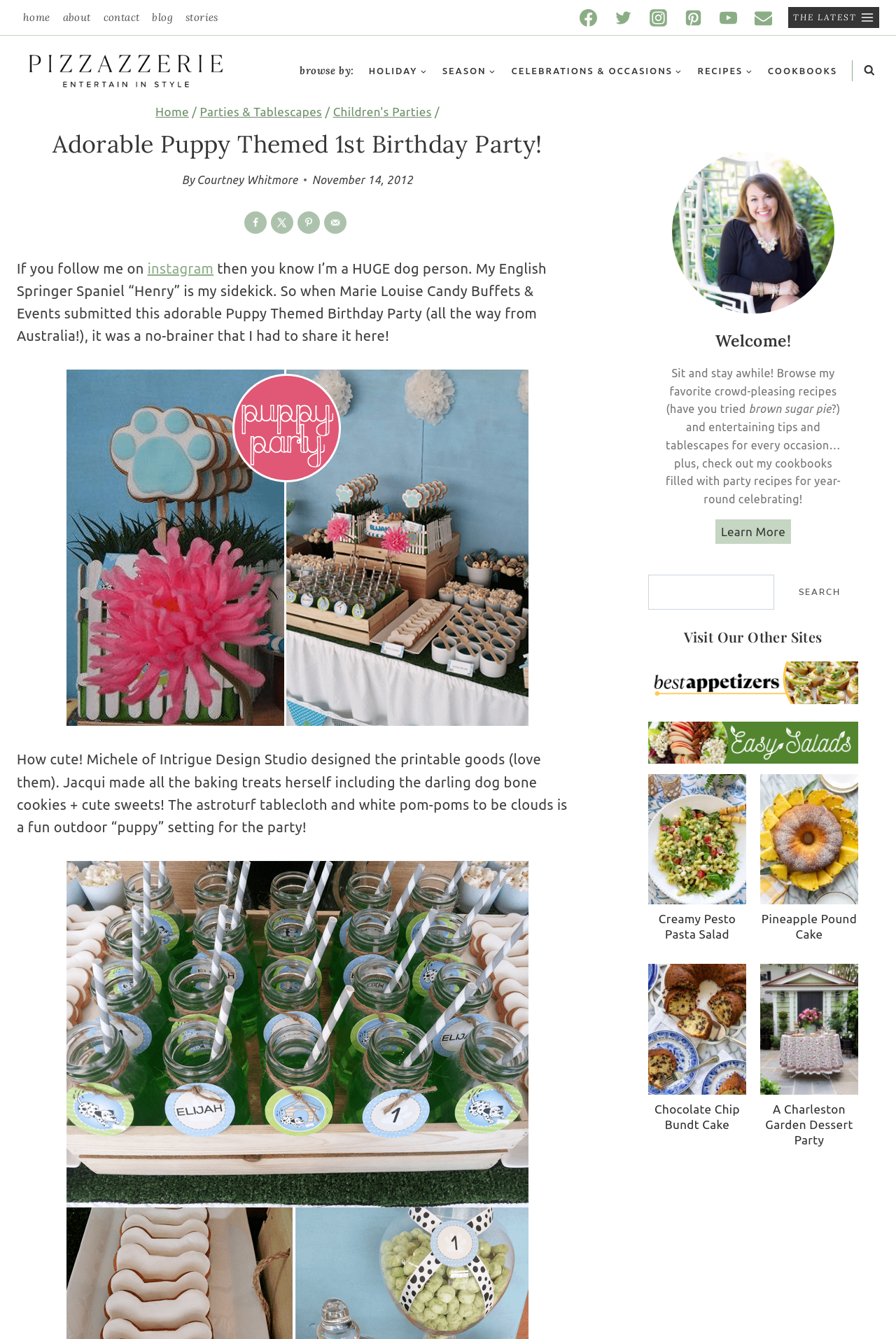Convey a detailed summary of the webpage, mentioning all key elements.

This webpage is about a puppy-themed 1st birthday party, with a focus on party tips, photos, and inspiration. At the top, there is a navigation menu with links to "Home", "About", "Contact", "Blog", and "Stories". Below this, there are social media links to Facebook, Twitter, Instagram, Pinterest, YouTube, and Email, each accompanied by an icon.

On the left side, there is a primary navigation menu with categories such as "HOLIDAY", "SEASON", "CELEBRATIONS & OCCASIONS", "RECIPES", and "COOKBOOKS", each with a dropdown menu. Below this, there is a search button and a link to "THE LATEST".

The main content of the page is divided into sections. The first section has a heading "Adorable Puppy Themed 1st Birthday Party!" and a subheading "By Courtney Whitmore" with a date "November 14, 2012". Below this, there are social media sharing links and a paragraph of text describing the party.

The next section has a large image of a puppy-themed birthday party, with a description of the party decorations and treats. Below this, there is a section with a heading "Welcome!" and a paragraph of text inviting visitors to explore the website.

On the right side, there is a sidebar with a search box, a heading "Visit Our Other Sites", and links to other websites. Below this, there are two figures with links, and an article section with a link to a recipe for "Creamy Pesto Pasta Salad" accompanied by an image.

At the bottom of the page, there is a footer section with a link to another article. Overall, the webpage has a clean and organized layout, with a focus on showcasing party ideas and recipes.